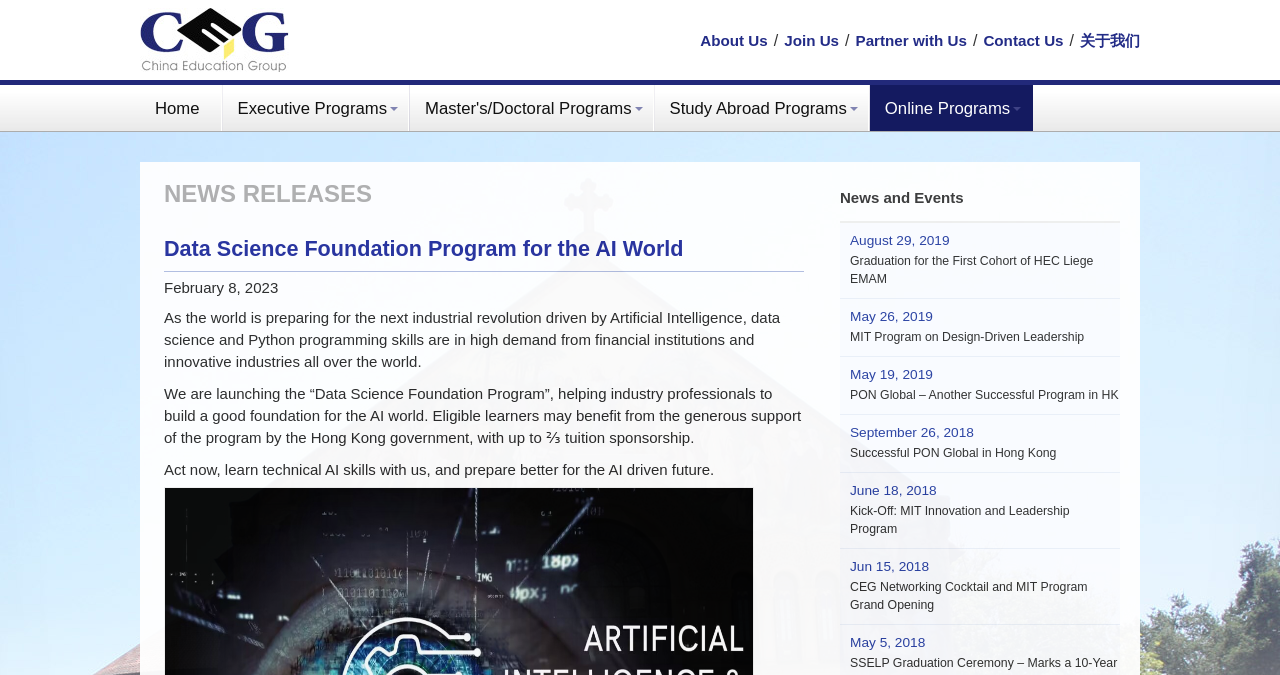Using the webpage screenshot, find the UI element described by Home. Provide the bounding box coordinates in the format (top-left x, top-left y, bottom-right x, bottom-right y), ensuring all values are floating point numbers between 0 and 1.

[0.109, 0.126, 0.174, 0.194]